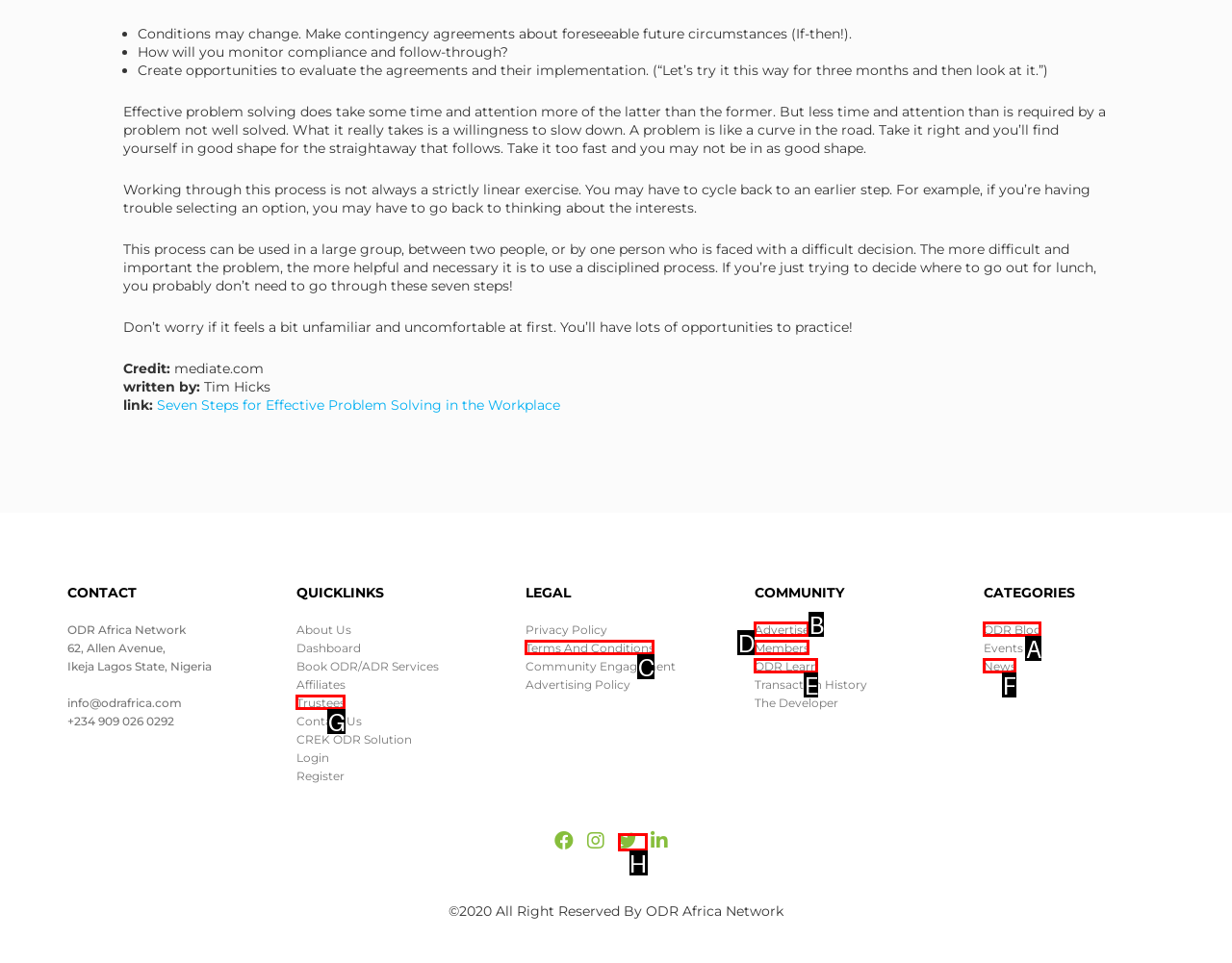Choose the HTML element that should be clicked to accomplish the task: Click on 'ODR Blog'. Answer with the letter of the chosen option.

A